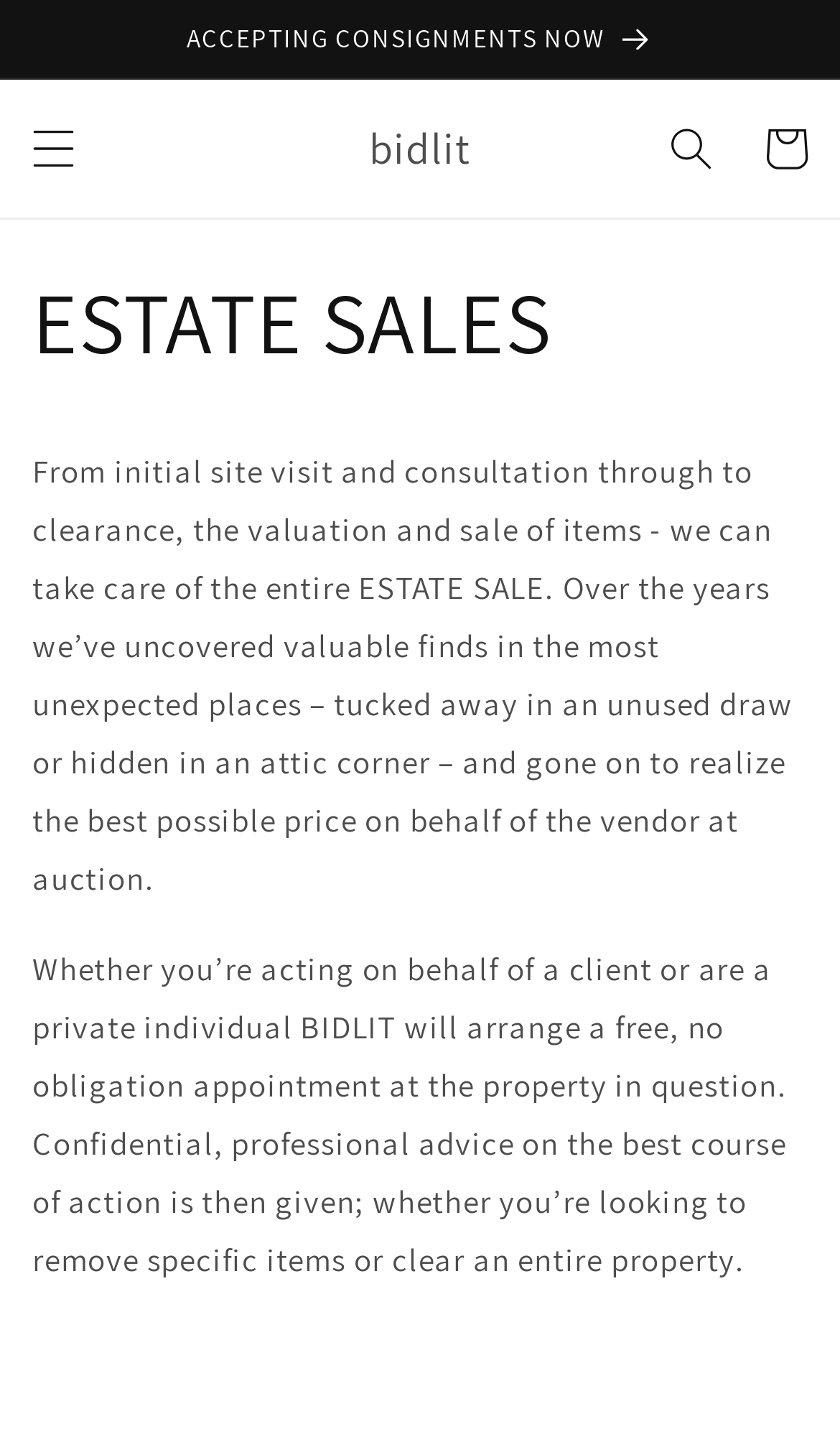Locate the bounding box coordinates for the element described below: "aria-label="Search"". The coordinates must be four float values between 0 and 1, formatted as [left, top, right, bottom].

[0.767, 0.07, 0.879, 0.137]